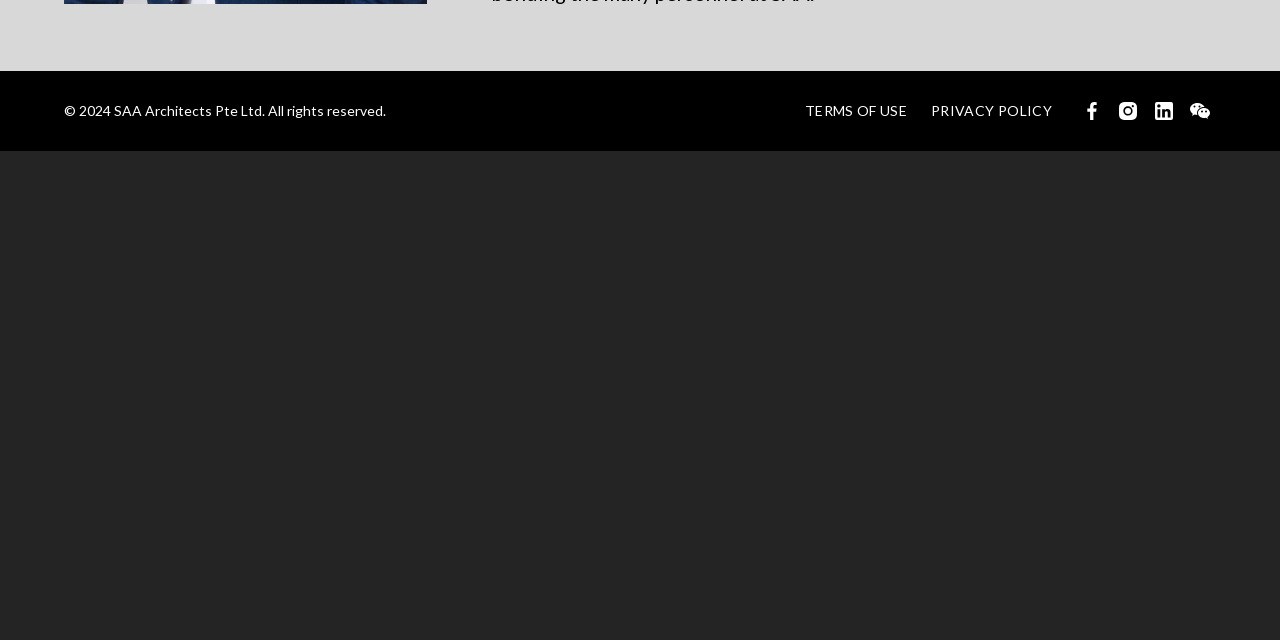Provide the bounding box coordinates in the format (top-left x, top-left y, bottom-right x, bottom-right y). All values are floating point numbers between 0 and 1. Determine the bounding box coordinate of the UI element described as: Add us on WeChat

[0.925, 0.148, 0.95, 0.198]